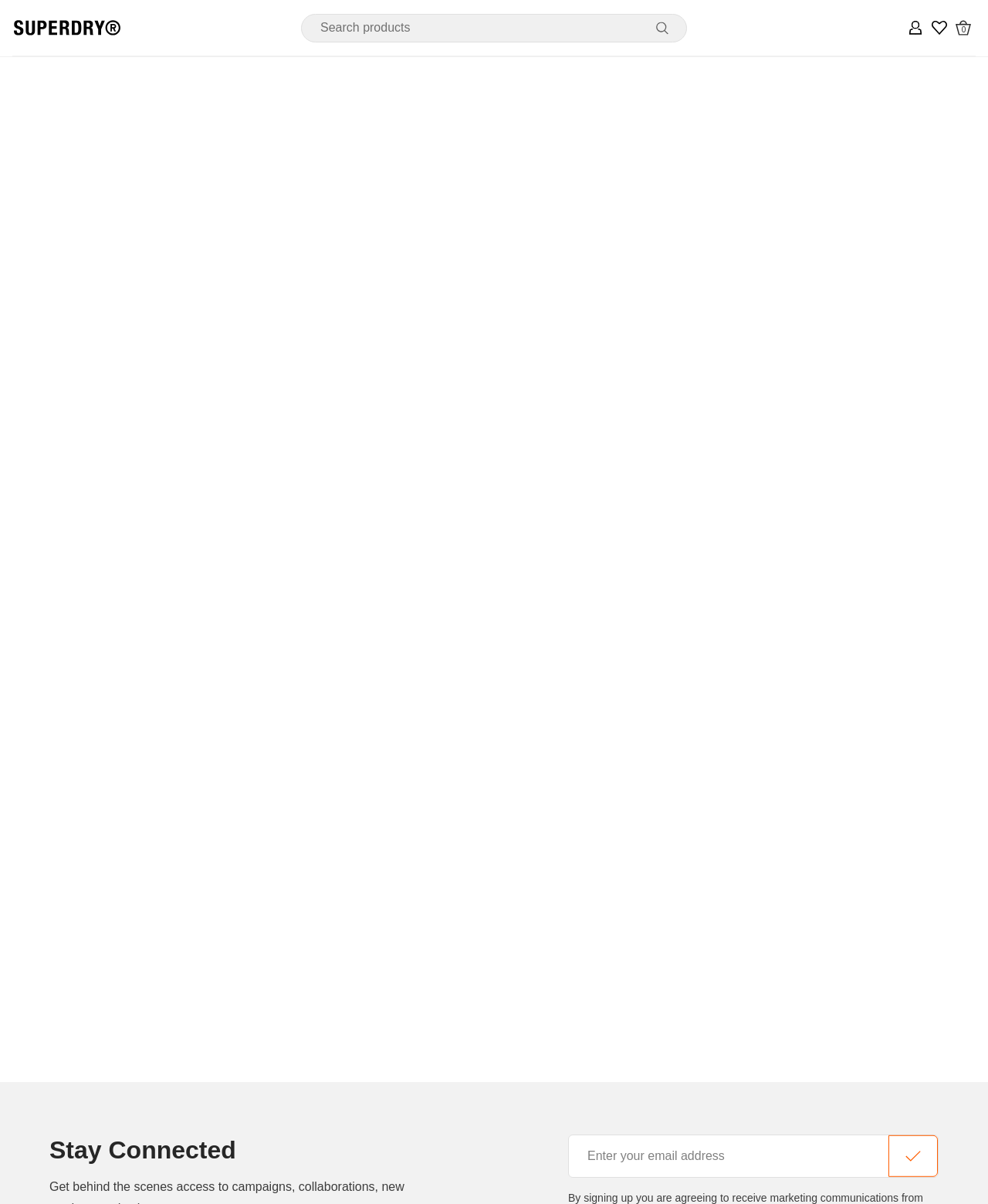Examine the image and give a thorough answer to the following question:
How many sections are there on the webpage?

There are two main sections on the webpage: the navigation section at the top, which contains links and a search box, and the main content section below, which takes up most of the page.